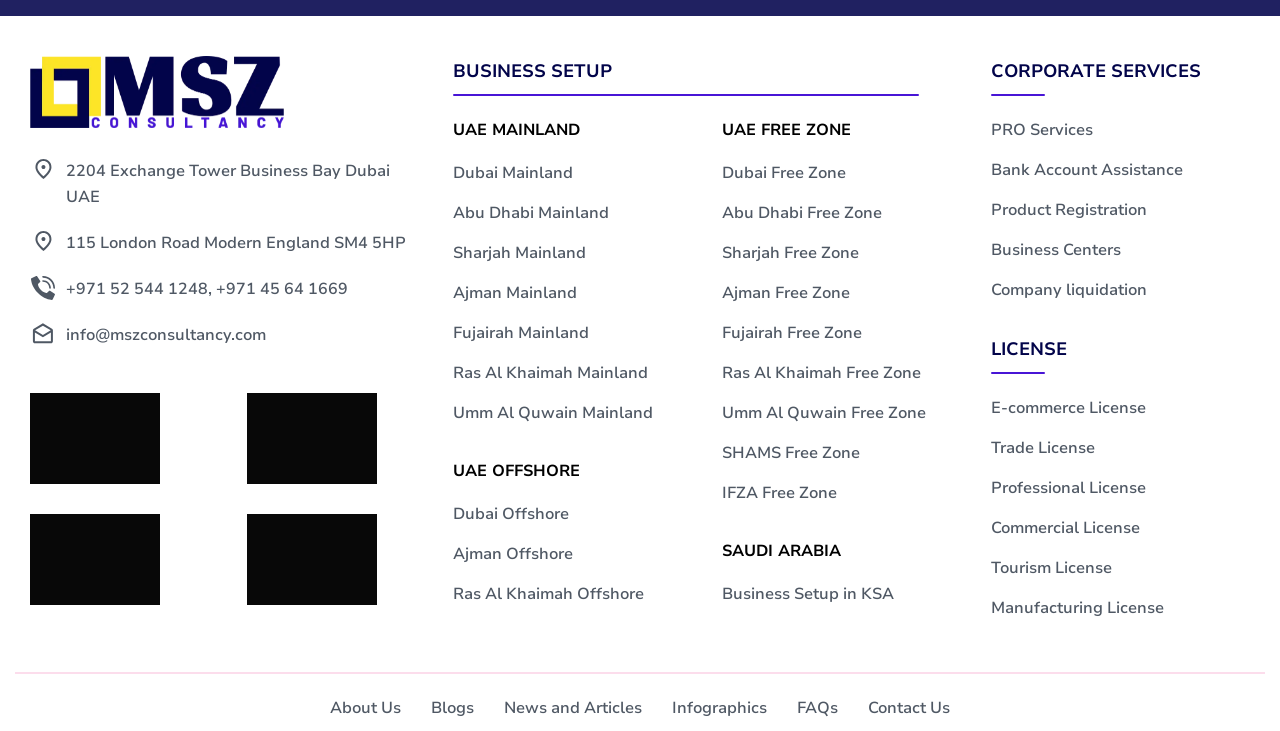Kindly provide the bounding box coordinates of the section you need to click on to fulfill the given instruction: "View 'Business Setup in KSA'".

[0.564, 0.794, 0.699, 0.832]